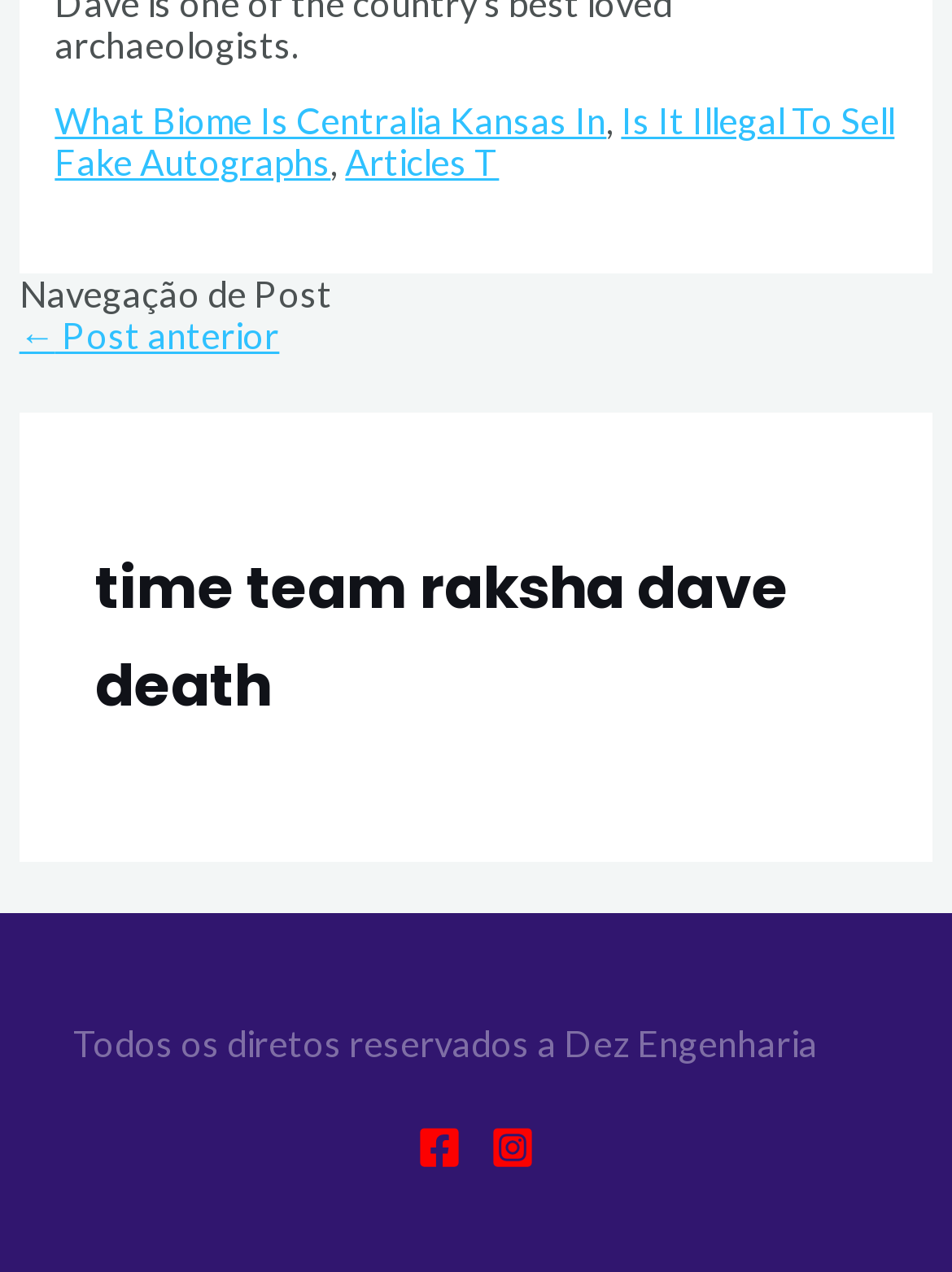Refer to the element description ← Post anterior and identify the corresponding bounding box in the screenshot. Format the coordinates as (top-left x, top-left y, bottom-right x, bottom-right y) with values in the range of 0 to 1.

[0.02, 0.247, 0.293, 0.28]